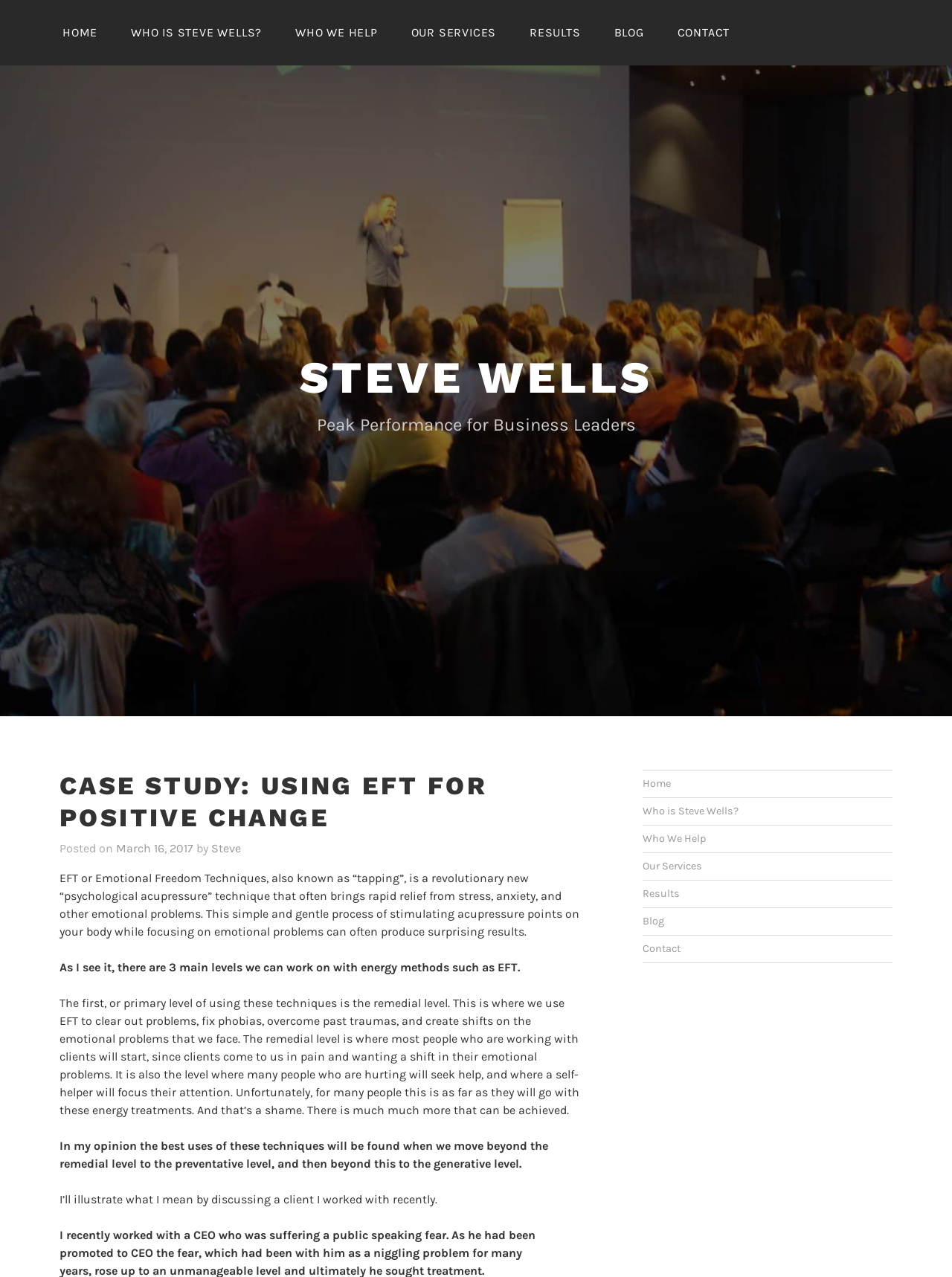Please give a succinct answer to the question in one word or phrase:
What is the primary level of using EFT techniques?

Remedial level